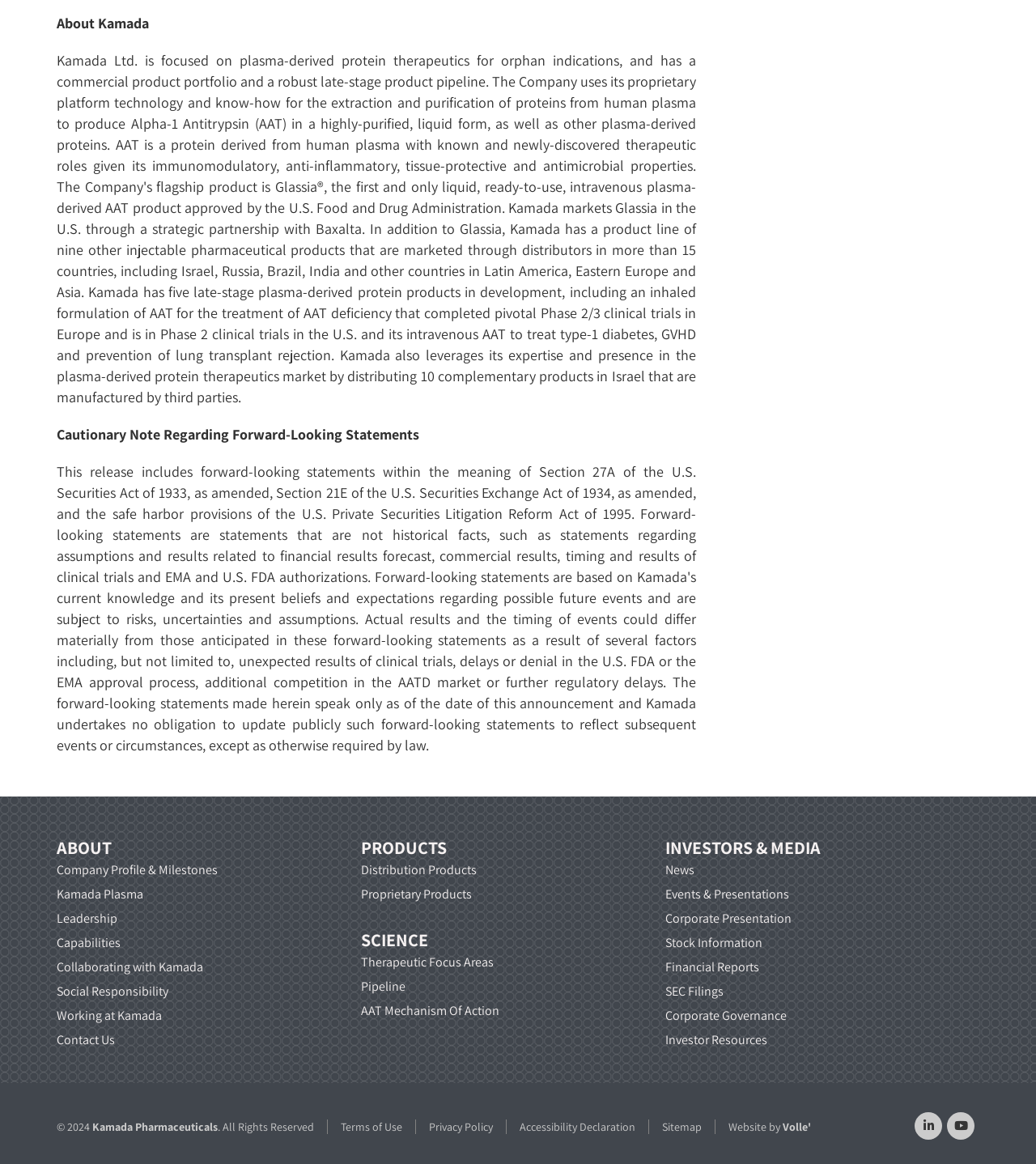Determine the bounding box coordinates of the target area to click to execute the following instruction: "View news and events."

[0.642, 0.74, 0.671, 0.755]